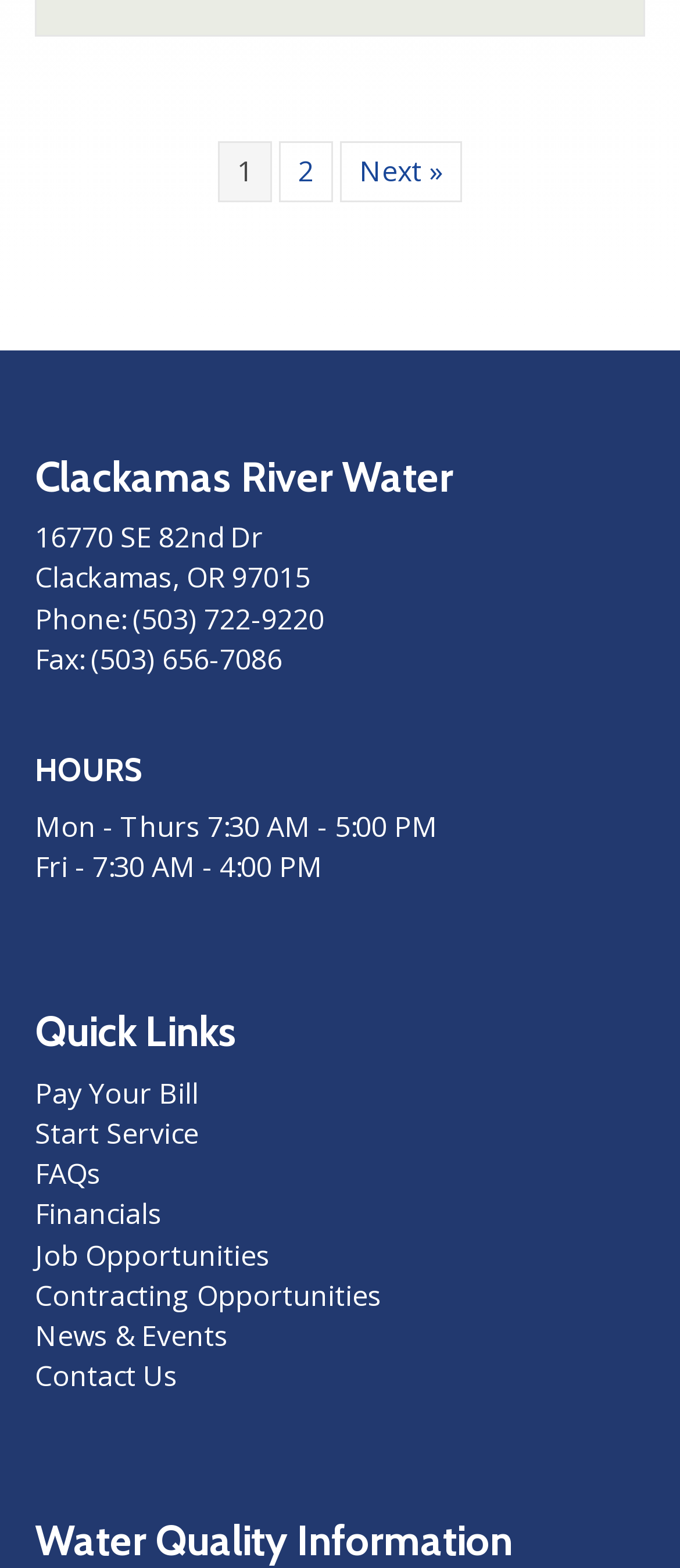How many quick links are available?
Please provide a comprehensive answer based on the contents of the image.

I counted the number of link elements under the 'Quick Links' heading and found 9 links: 'Pay Your Bill', 'Start Service', 'FAQs', 'Financials', 'Job Opportunities', 'Contracting Opportunities', 'News & Events', and 'Contact Us'.